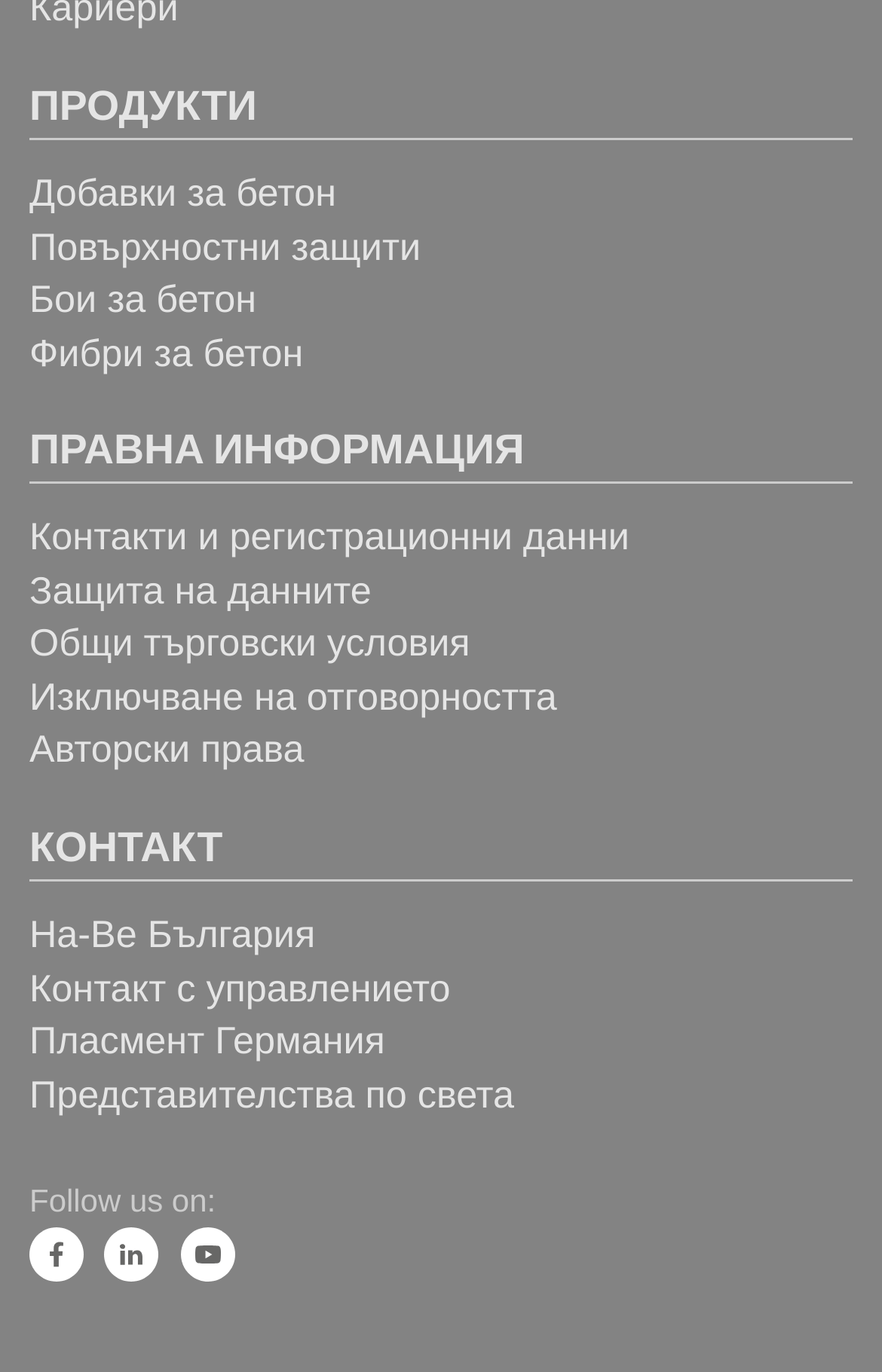Specify the bounding box coordinates of the element's area that should be clicked to execute the given instruction: "Click on Добавки за бетон". The coordinates should be four float numbers between 0 and 1, i.e., [left, top, right, bottom].

[0.033, 0.125, 0.381, 0.157]